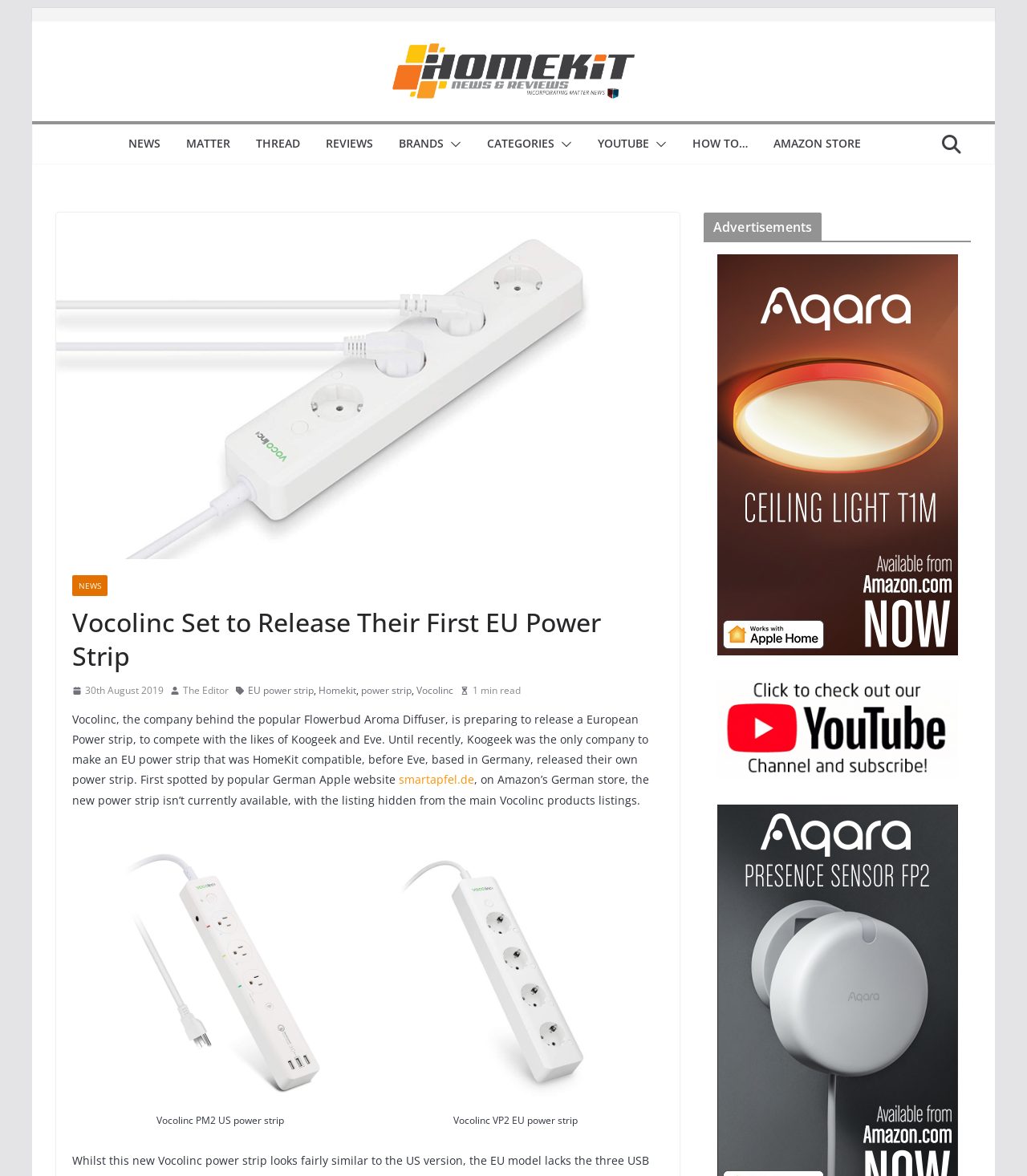Locate and extract the headline of this webpage.

Vocolinc Set to Release Their First EU Power Strip